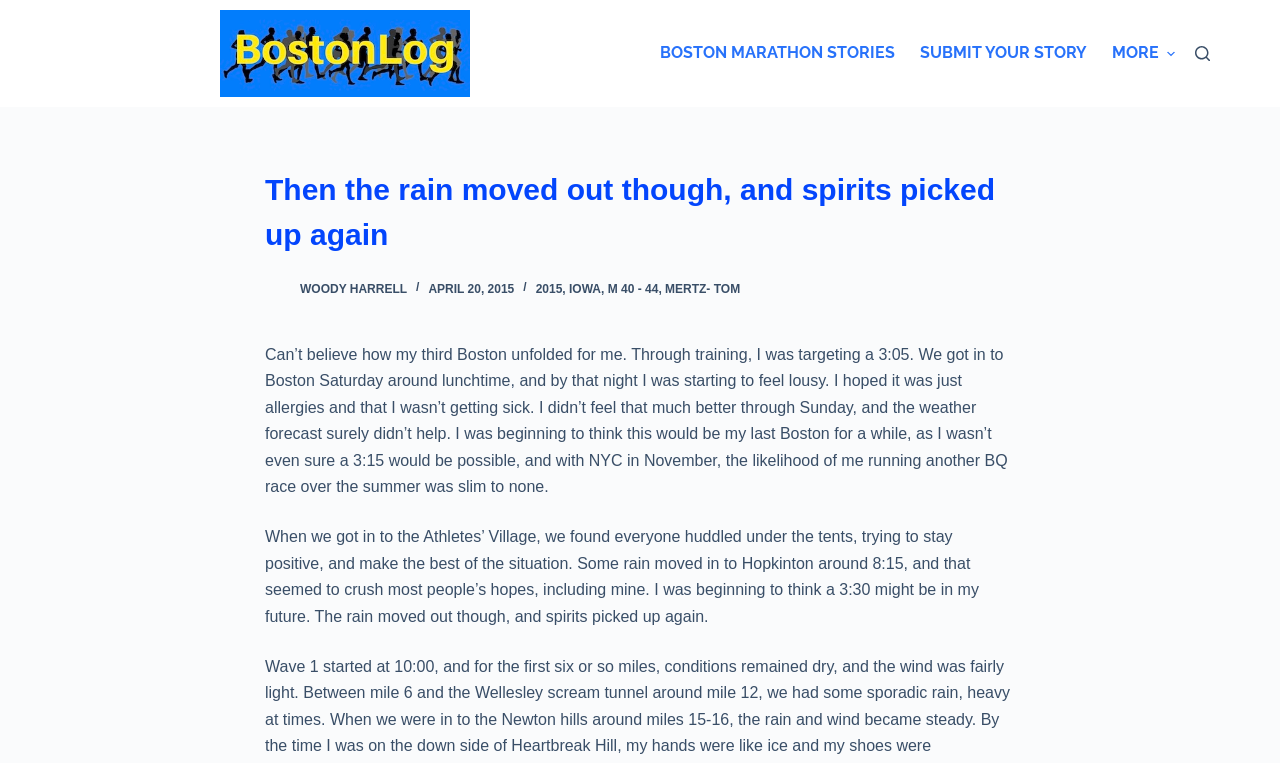Provide a one-word or short-phrase answer to the question:
What is the author of the story?

Woody Harrell